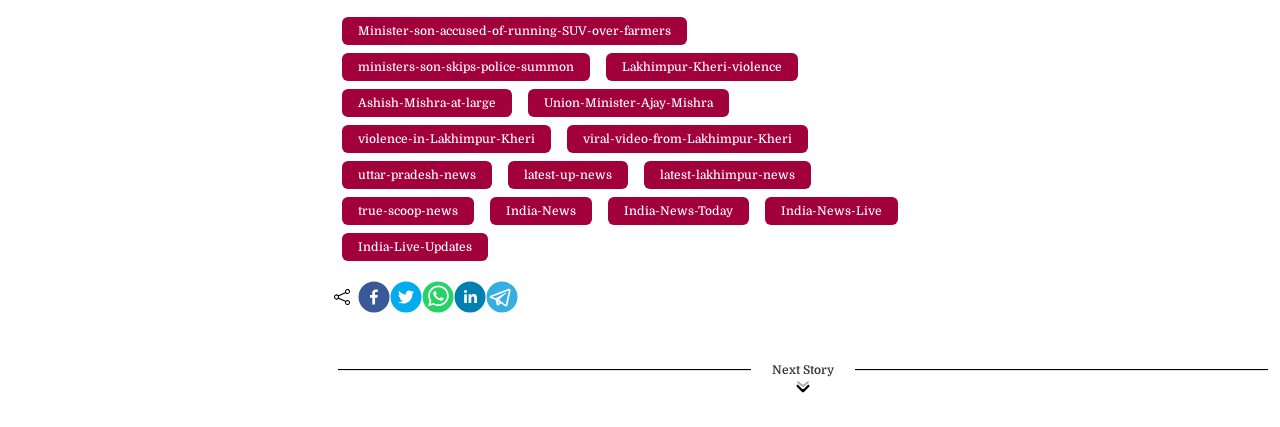What is the purpose of the image with the bounding box coordinates [0.622, 0.891, 0.633, 0.924]?
Using the details from the image, give an elaborate explanation to answer the question.

The image with the bounding box coordinates [0.622, 0.891, 0.633, 0.924] appears to be an arrow, which might be used for navigation or pagination.